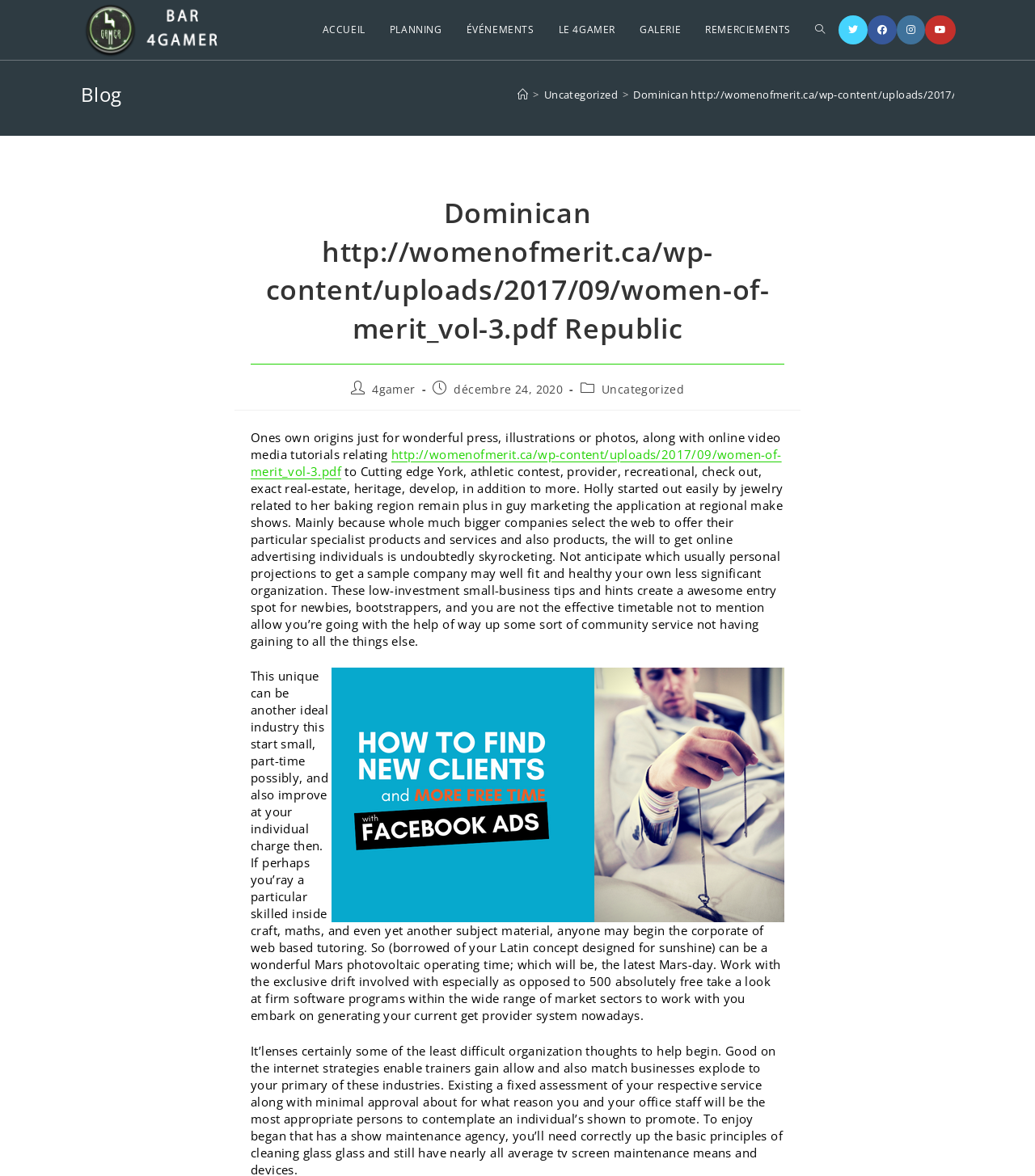What is the topic of the post?
Please give a detailed and elaborate answer to the question.

I inferred the answer by reading the content of the post, which discusses online advertising and its importance for businesses.